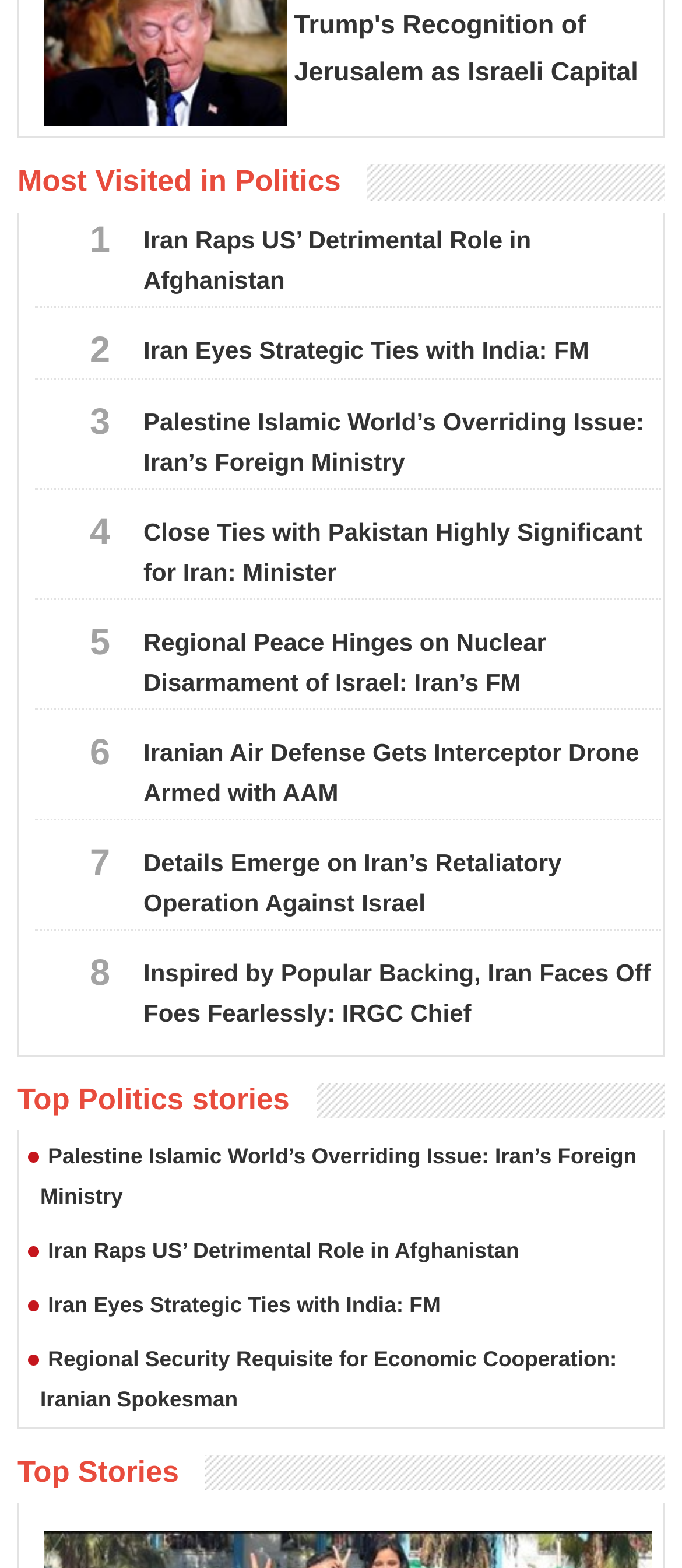Identify the bounding box coordinates of the part that should be clicked to carry out this instruction: "View Top Politics stories".

[0.026, 0.69, 0.463, 0.713]